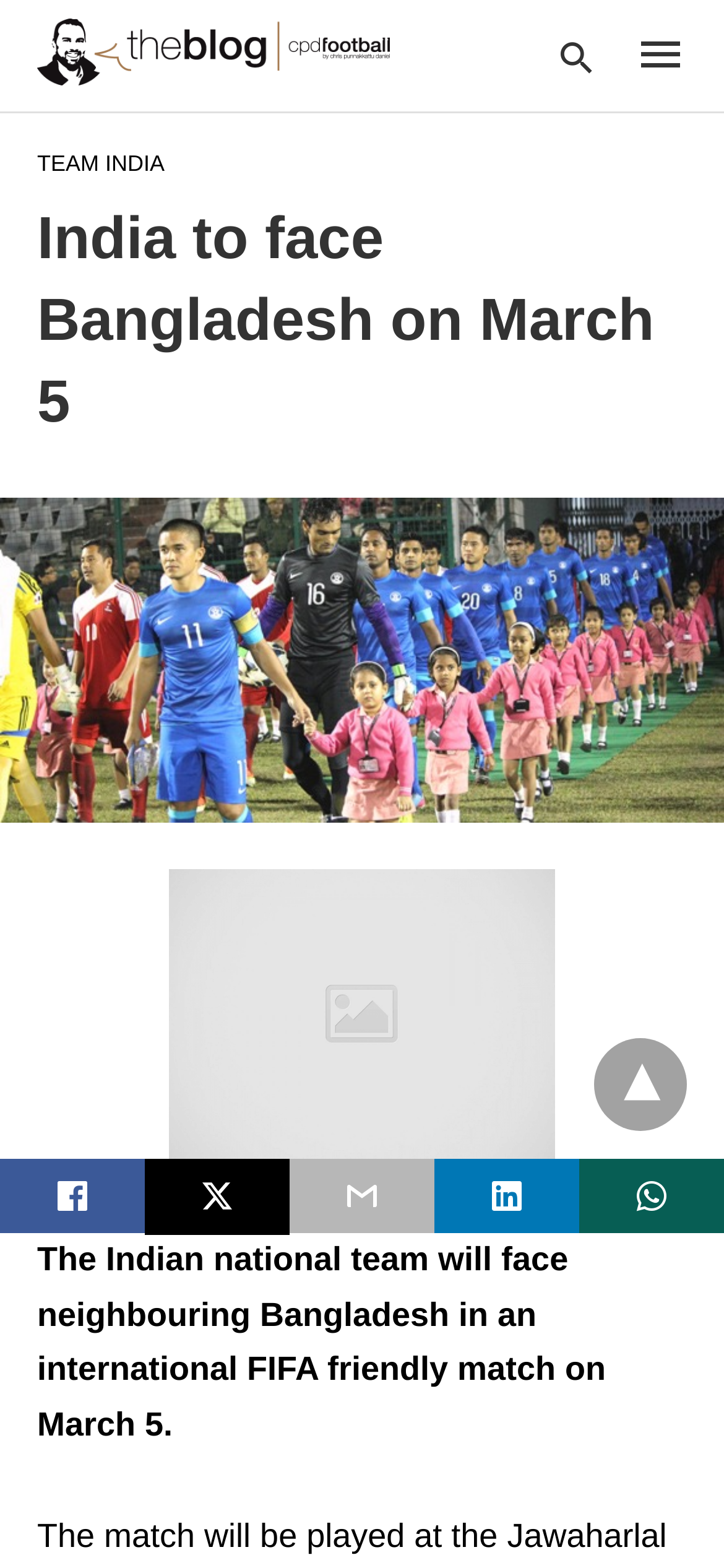Extract the bounding box coordinates for the UI element described as: "title="email"".

[0.4, 0.739, 0.6, 0.786]